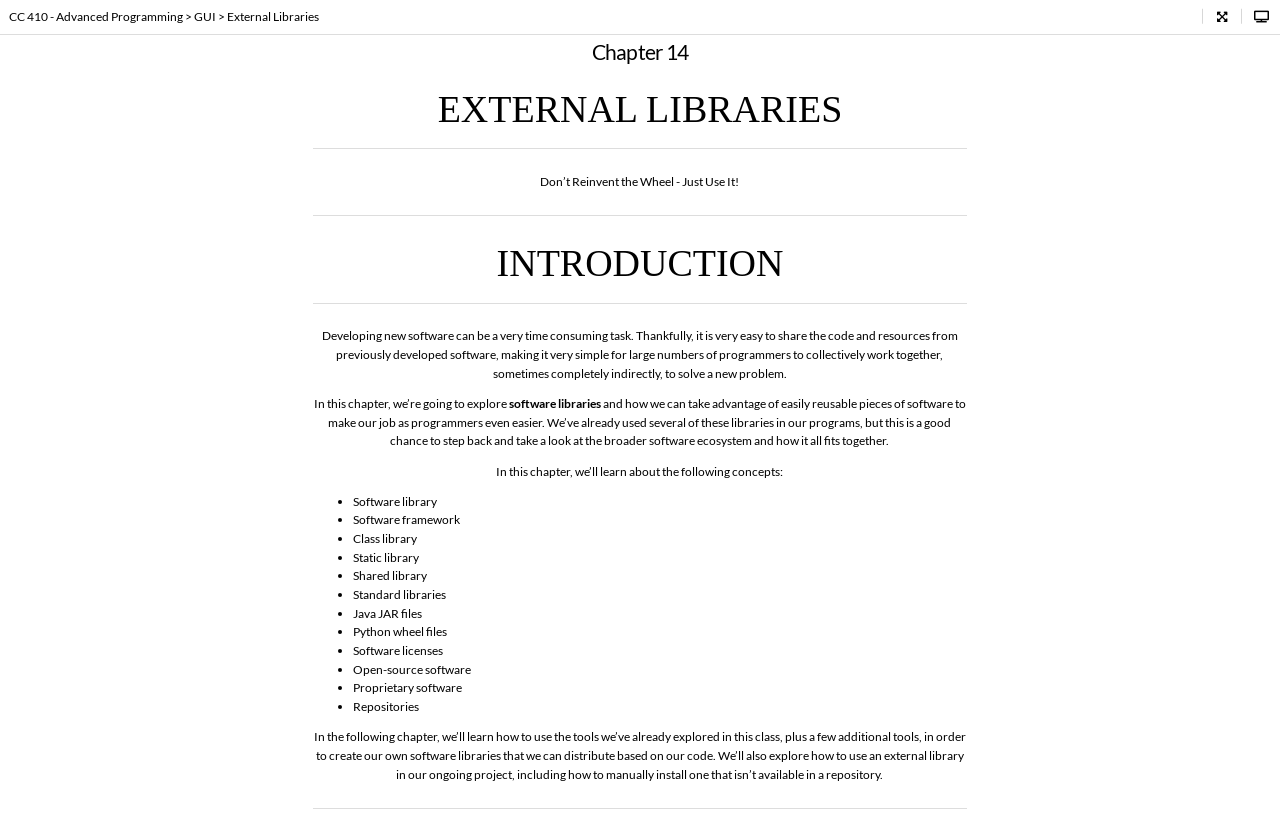Predict the bounding box of the UI element based on the description: "title="Embeddable Version"". The coordinates should be four float numbers between 0 and 1, formatted as [left, top, right, bottom].

[0.939, 0.011, 0.969, 0.029]